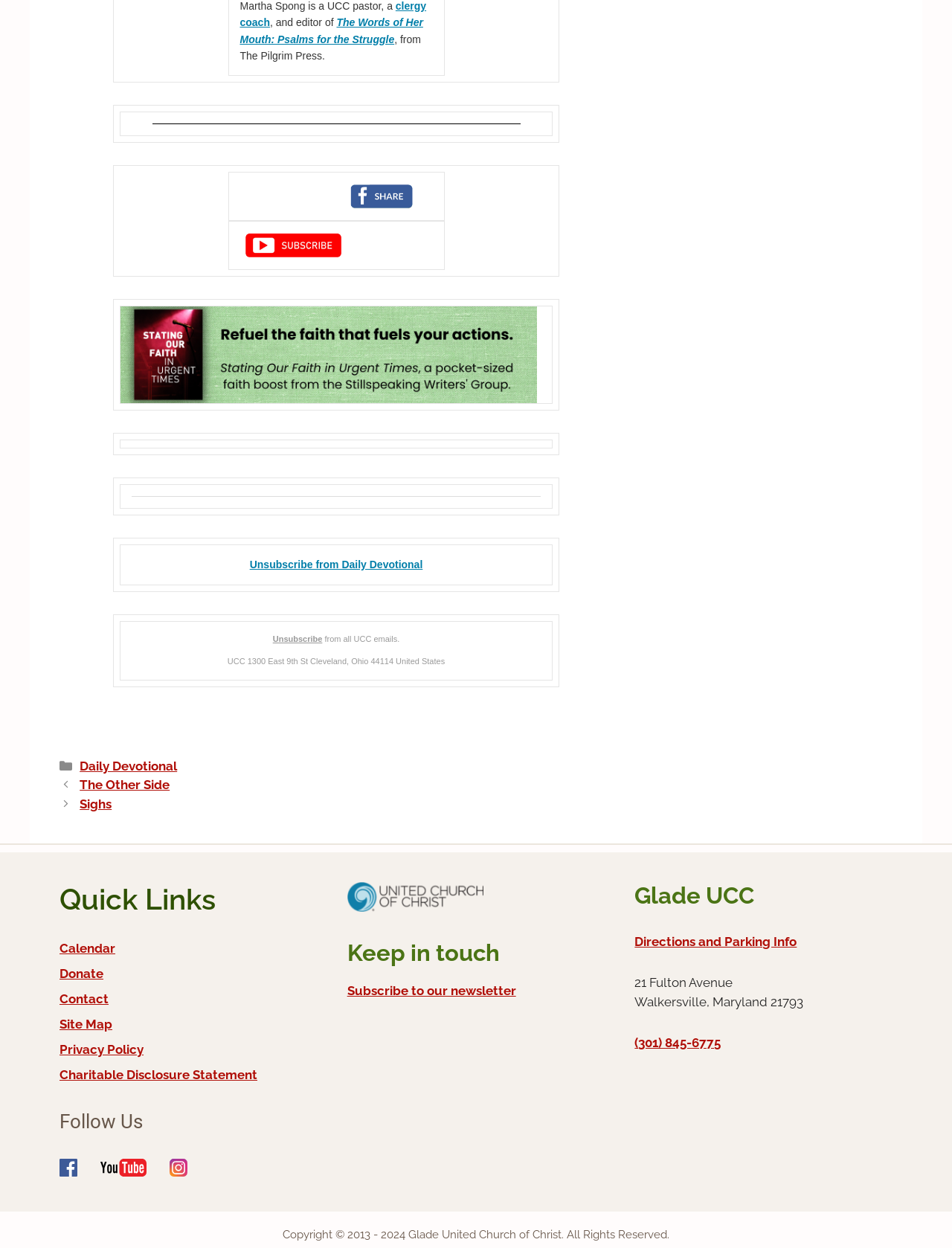Locate the bounding box coordinates of the element that needs to be clicked to carry out the instruction: "Unsubscribe from Daily Devotional". The coordinates should be given as four float numbers ranging from 0 to 1, i.e., [left, top, right, bottom].

[0.262, 0.448, 0.444, 0.457]